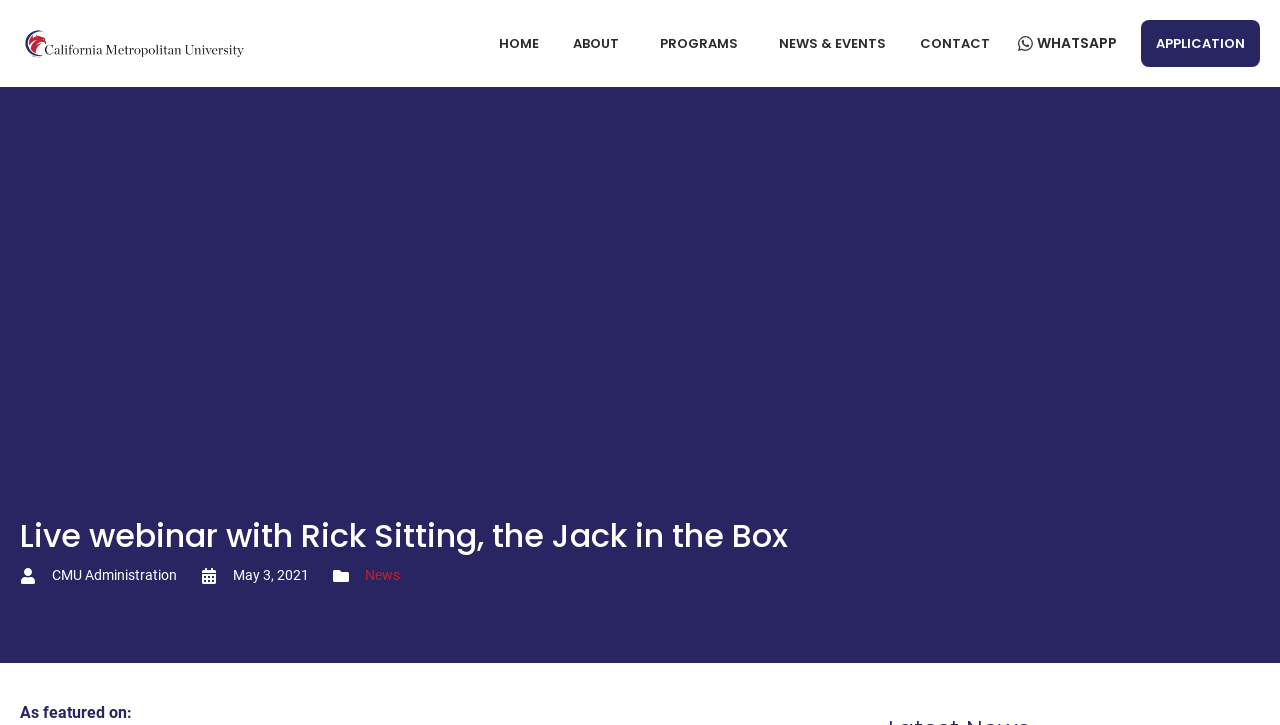Determine the bounding box for the UI element that matches this description: "About".

[0.432, 0.028, 0.5, 0.093]